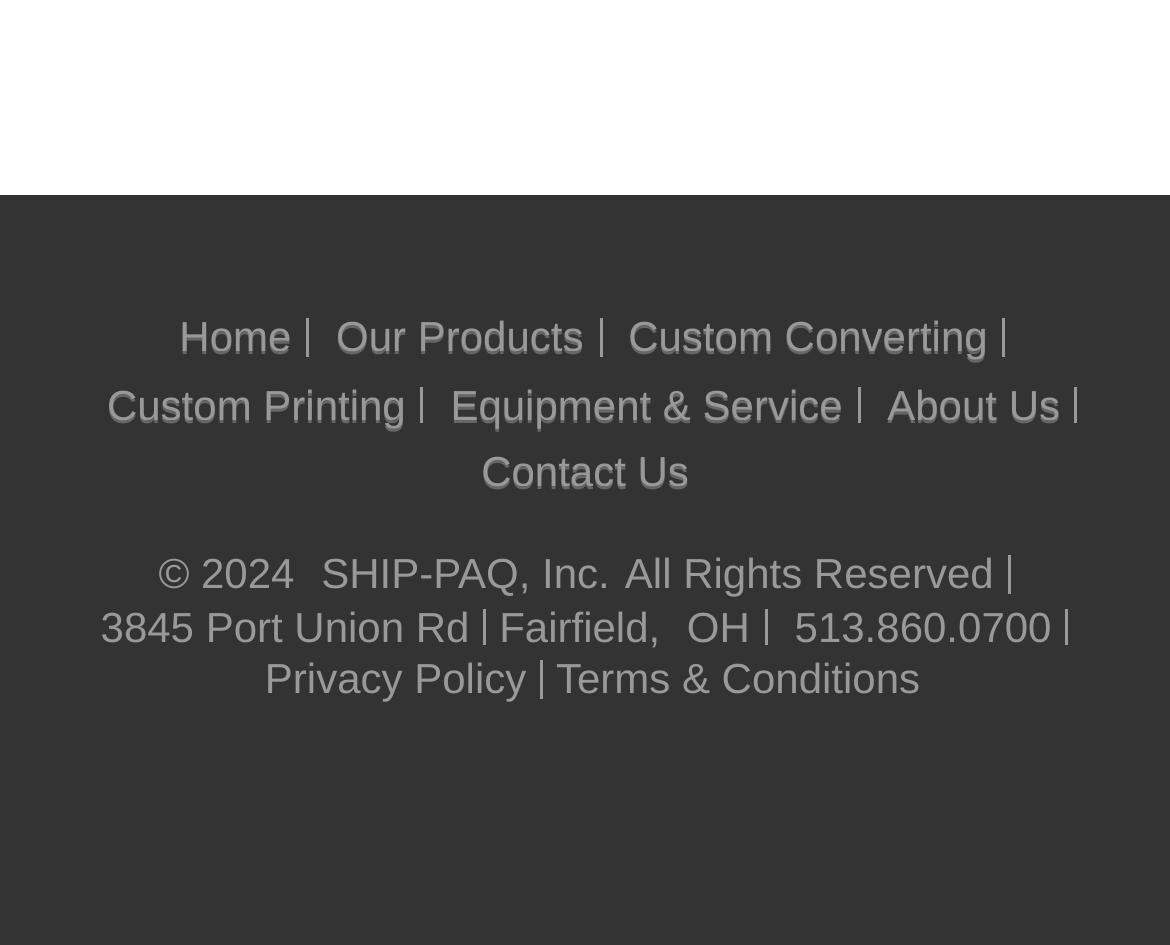Respond to the question below with a single word or phrase:
What is the product number?

C204